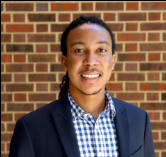Explain the image with as much detail as possible.

The image features a young man smiling confidently against a backdrop of a brick wall. He is dressed in a professional outfit, including a blazer over a checked shirt, which conveys a polished and approachable appearance. The subject's hairstyle, featuring neatly styled dreadlocks, adds to his distinct personal style. This image is part of a collection celebrating the IADW (Innovative and Diverse Workforce) community, highlighting individuals who dedicate themselves to mentorship and educational growth, particularly in supporting youth as they navigate their academic pathways. The context suggests that he is likely involved in initiatives aimed at empowering young people, promoting college readiness, and fostering a supportive environment for students.